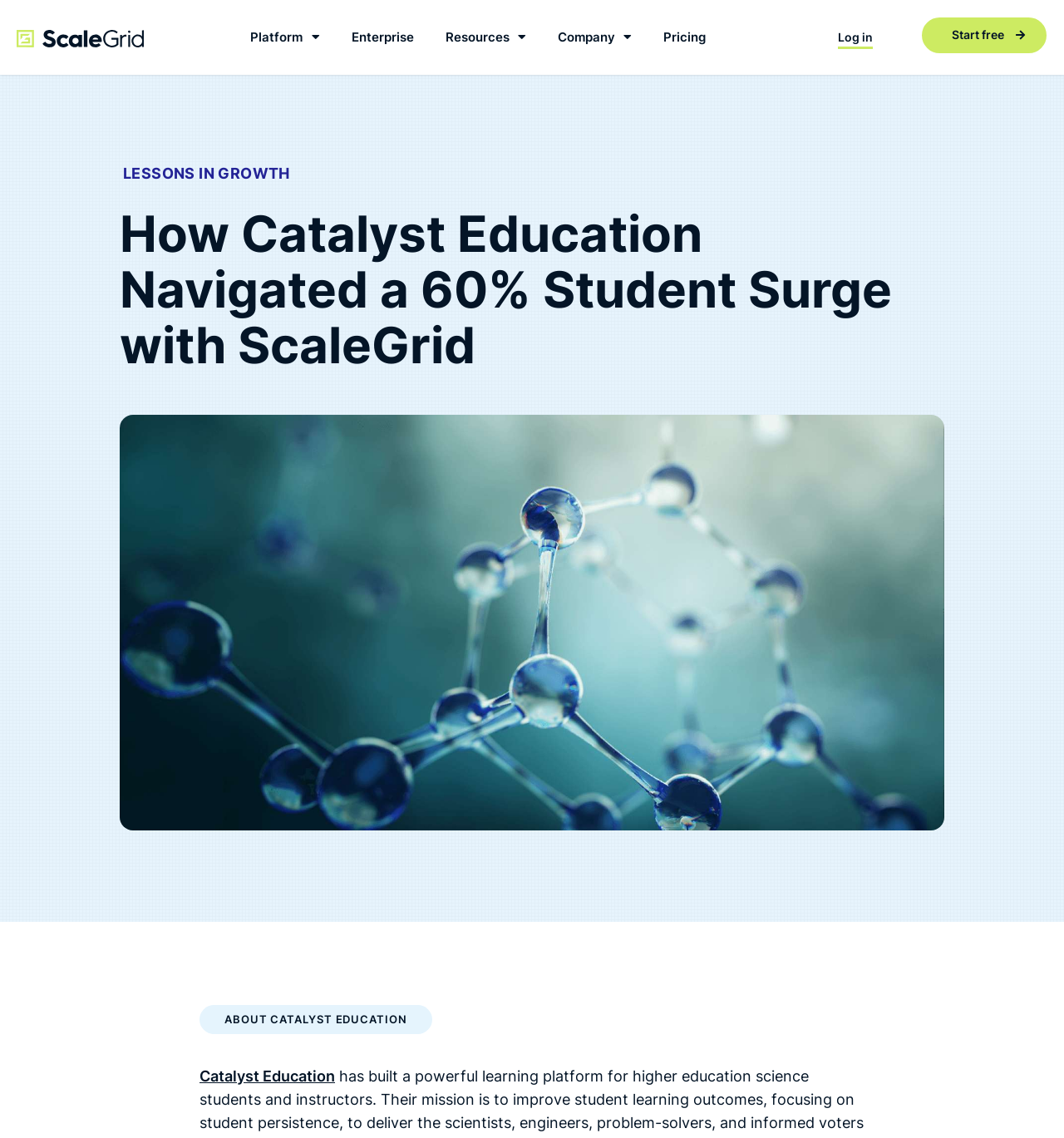Provide a single word or phrase answer to the question: 
What is the logo on the top left corner?

ScaleGrid Logo